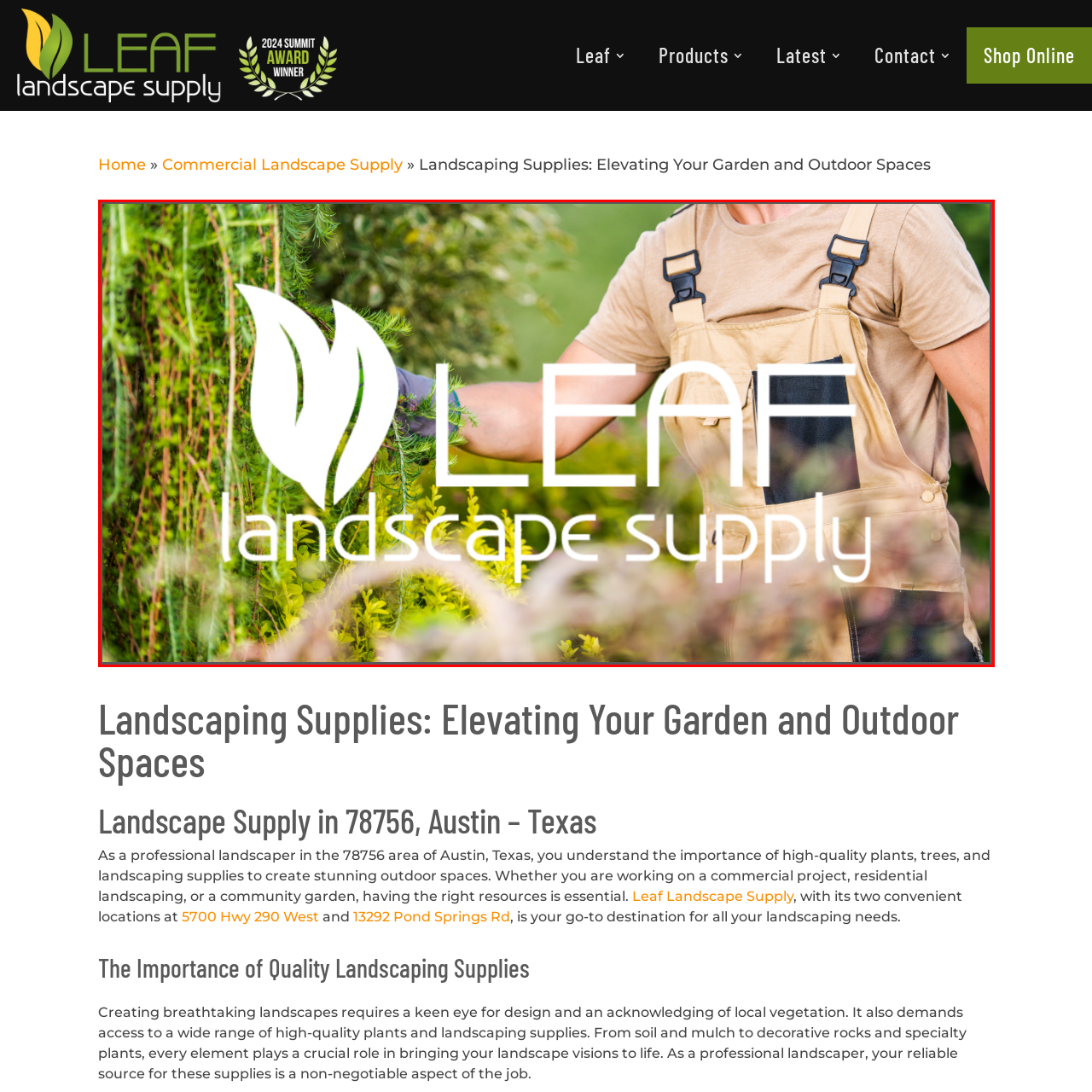Articulate a detailed description of the image enclosed by the red outline.

The image prominently features the logo of "LEAF Landscape Supply," which is embedded over a vibrant background of lush greenery, showcasing the essence of landscaping. In the foreground, a person dressed in a casual beige t-shirt and beige overalls is engaged in hands-on gardening, likely preparing or tending to plants. Their gloved hands reach towards fresh foliage, signifying a hands-on approach to landscape work. The greenery symbolizes life, growth, and the beauty of well-maintained outdoor spaces, aligning with the ethos of quality landscaping supplies. This visual representation underscores the firm's commitment to elevating gardens and outdoor areas, reflecting their expertise as a wholesale plant nursery and landscape supplier.